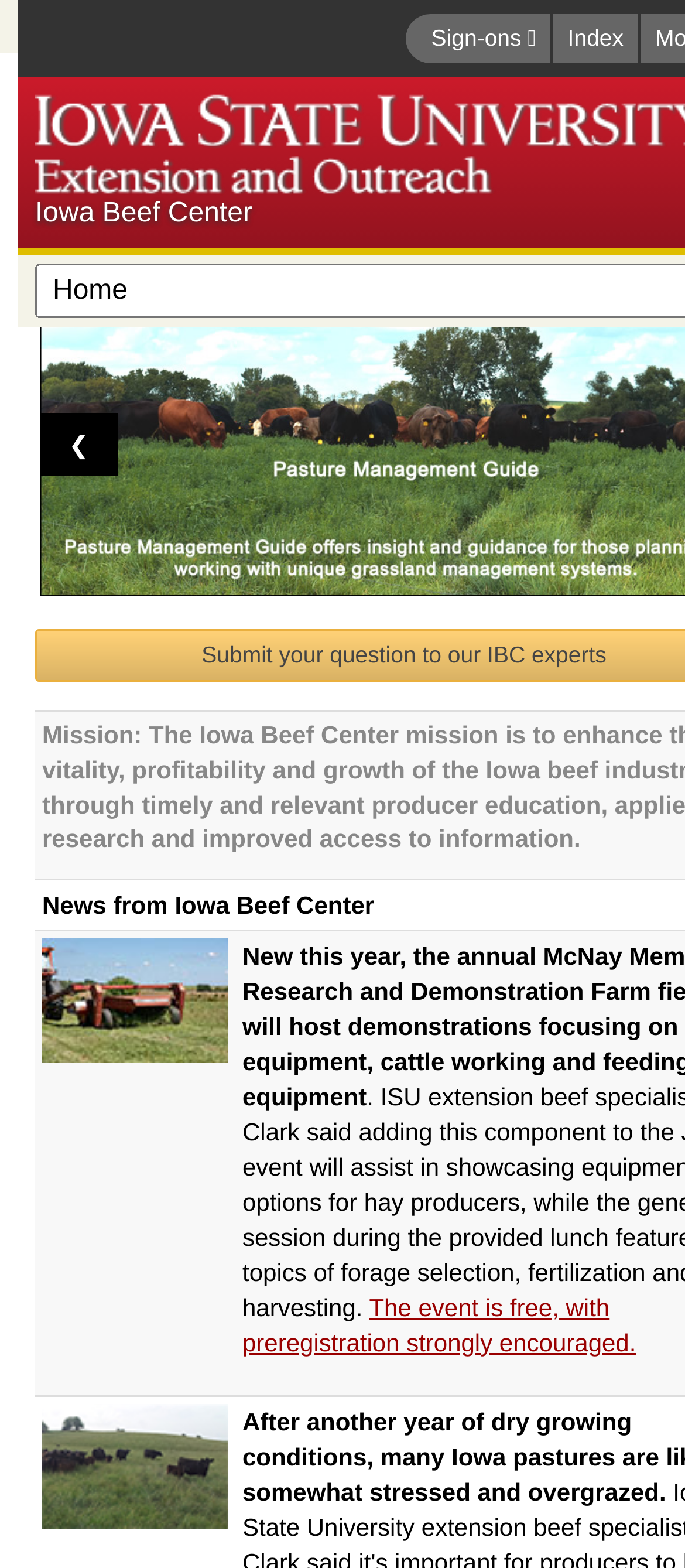Identify the bounding box coordinates for the UI element described as: "alt="Cow-calf pairs grazing in pasture."".

[0.062, 0.924, 0.333, 0.942]